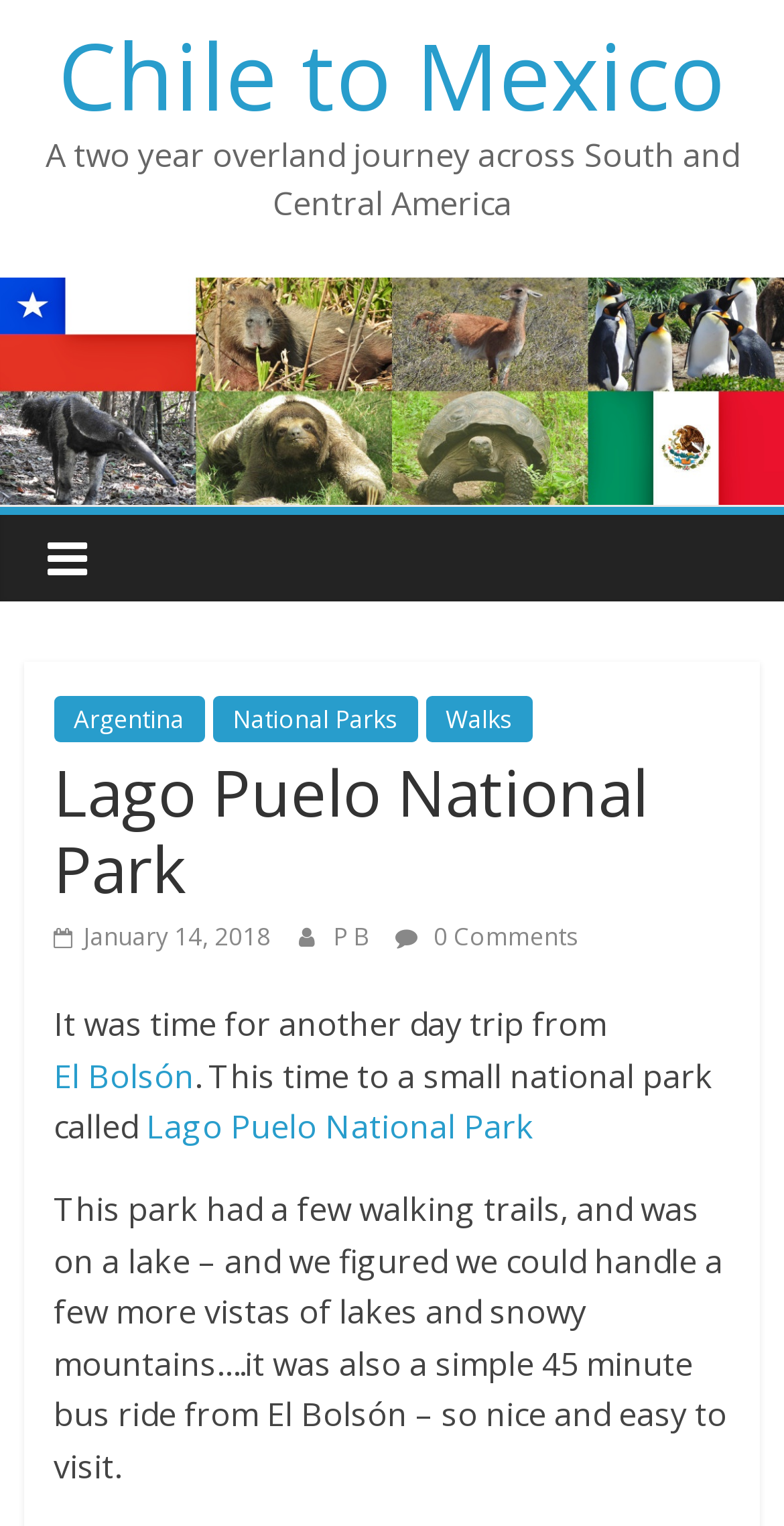Pinpoint the bounding box coordinates of the element you need to click to execute the following instruction: "View El Bolsón link". The bounding box should be represented by four float numbers between 0 and 1, in the format [left, top, right, bottom].

[0.068, 0.69, 0.248, 0.719]